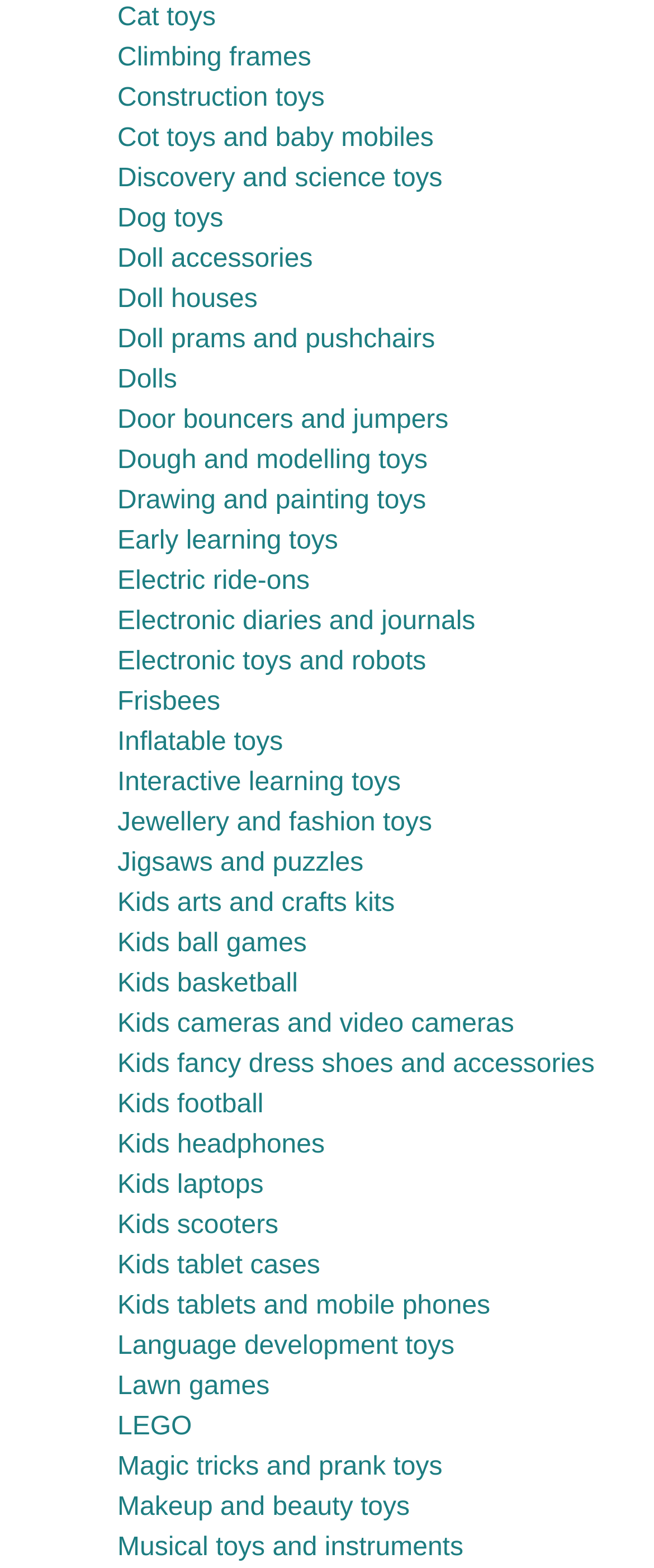What type of products are listed on this webpage?
From the image, respond with a single word or phrase.

Toys